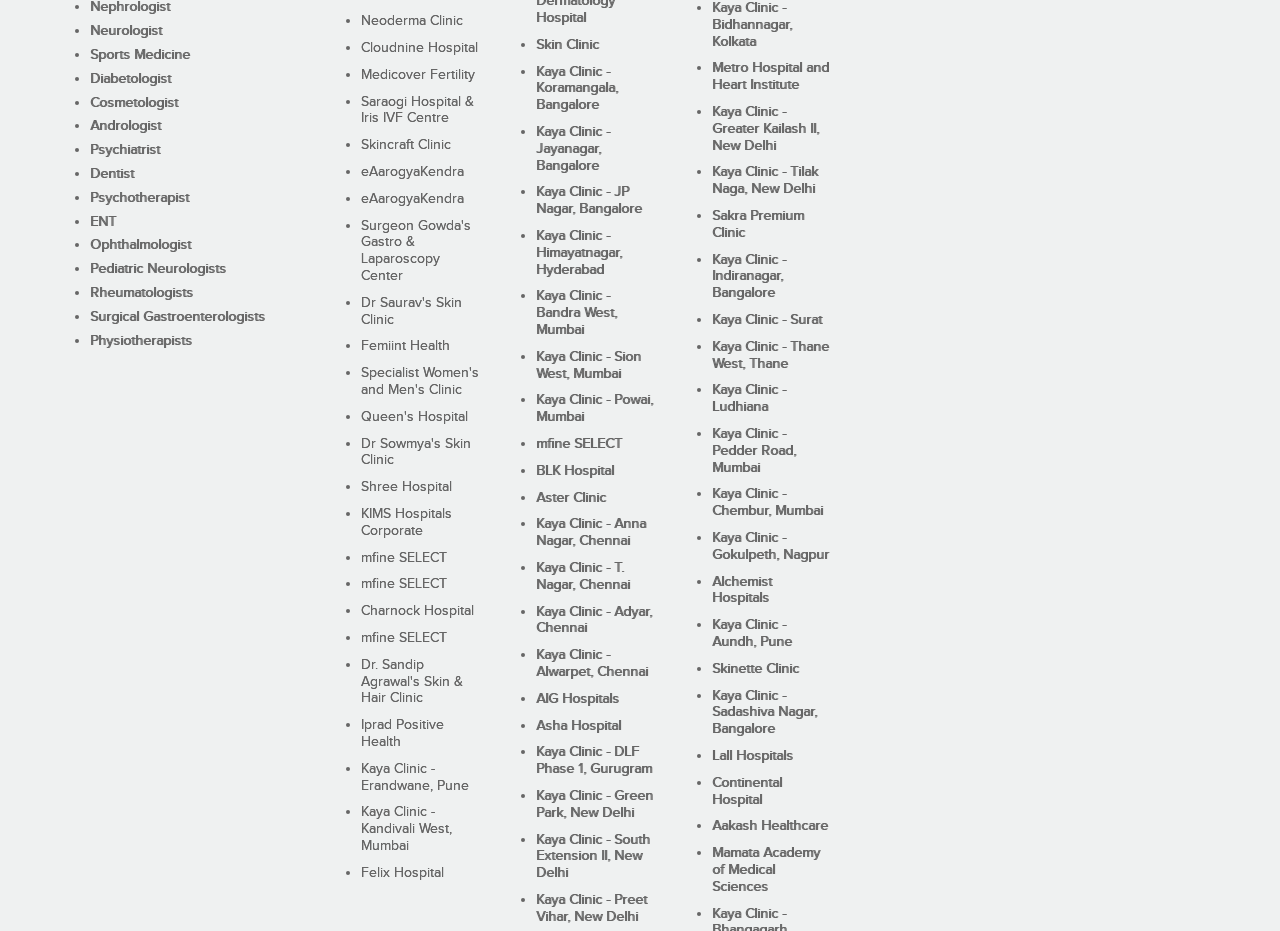From the element description: "Aster Clinic", extract the bounding box coordinates of the UI element. The coordinates should be expressed as four float numbers between 0 and 1, in the order [left, top, right, bottom].

[0.419, 0.526, 0.474, 0.543]